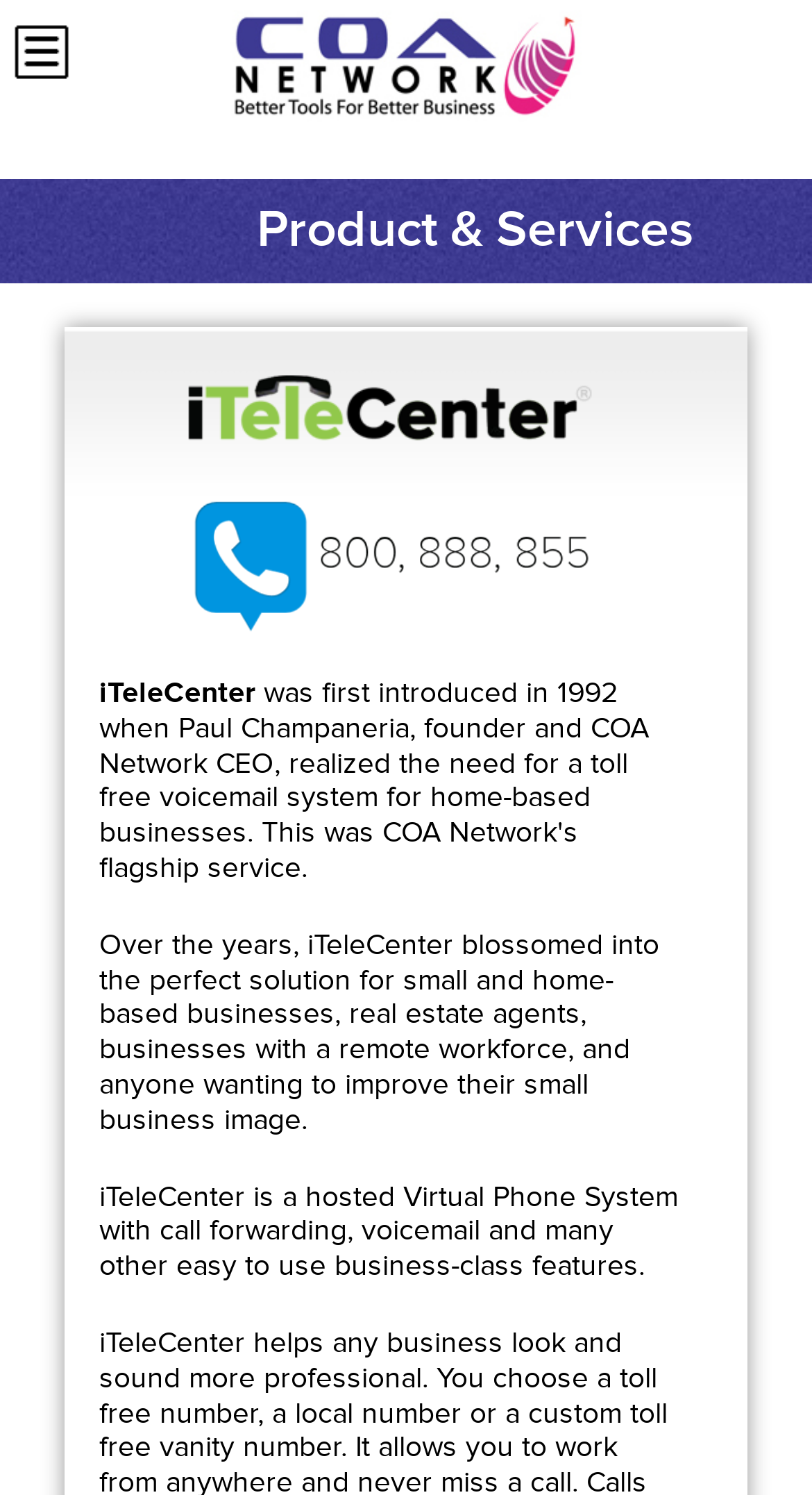Please study the image and answer the question comprehensively:
What is the main product offered?

I found the main product offered by reading the StaticText element at coordinates [0.122, 0.788, 0.835, 0.859] which describes 'iTeleCenter is a hosted Virtual Phone System with call forwarding, voicemail and many other easy to use business-class features.'